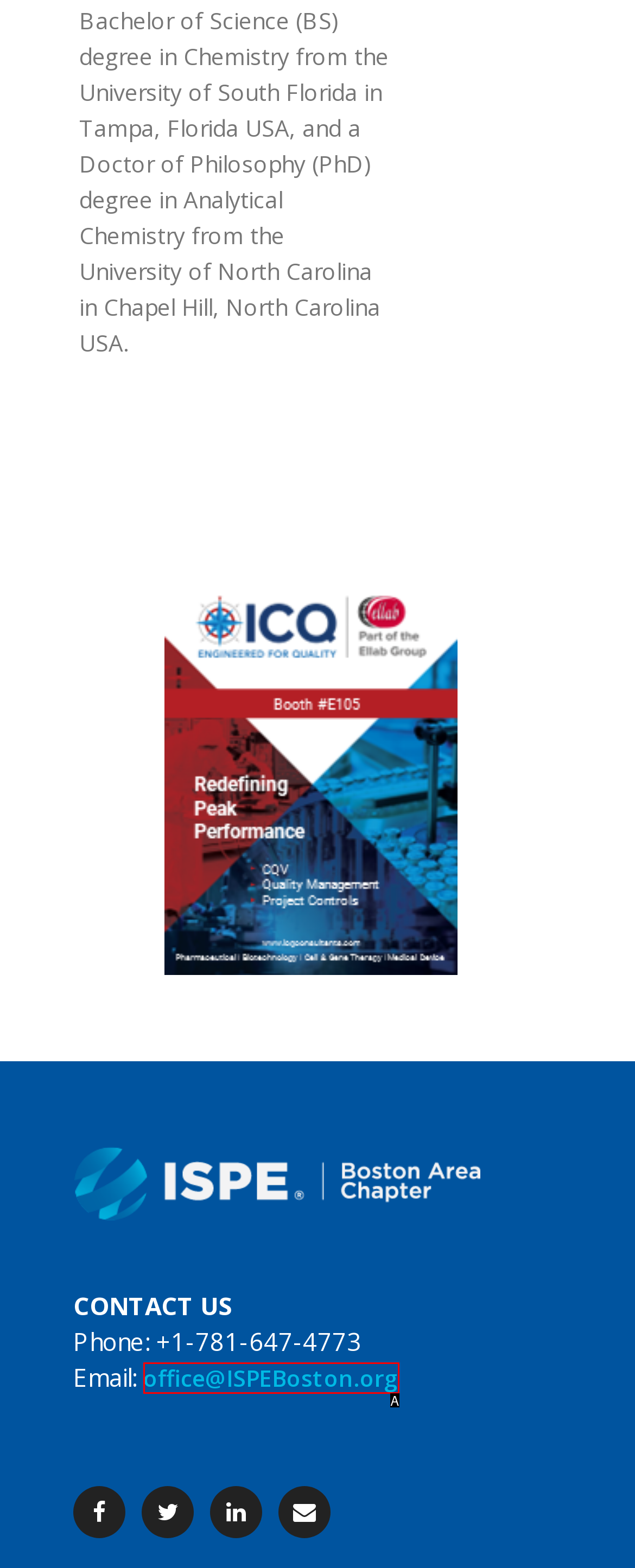Determine which UI element matches this description: office@ISPEBoston.org
Reply with the appropriate option's letter.

A